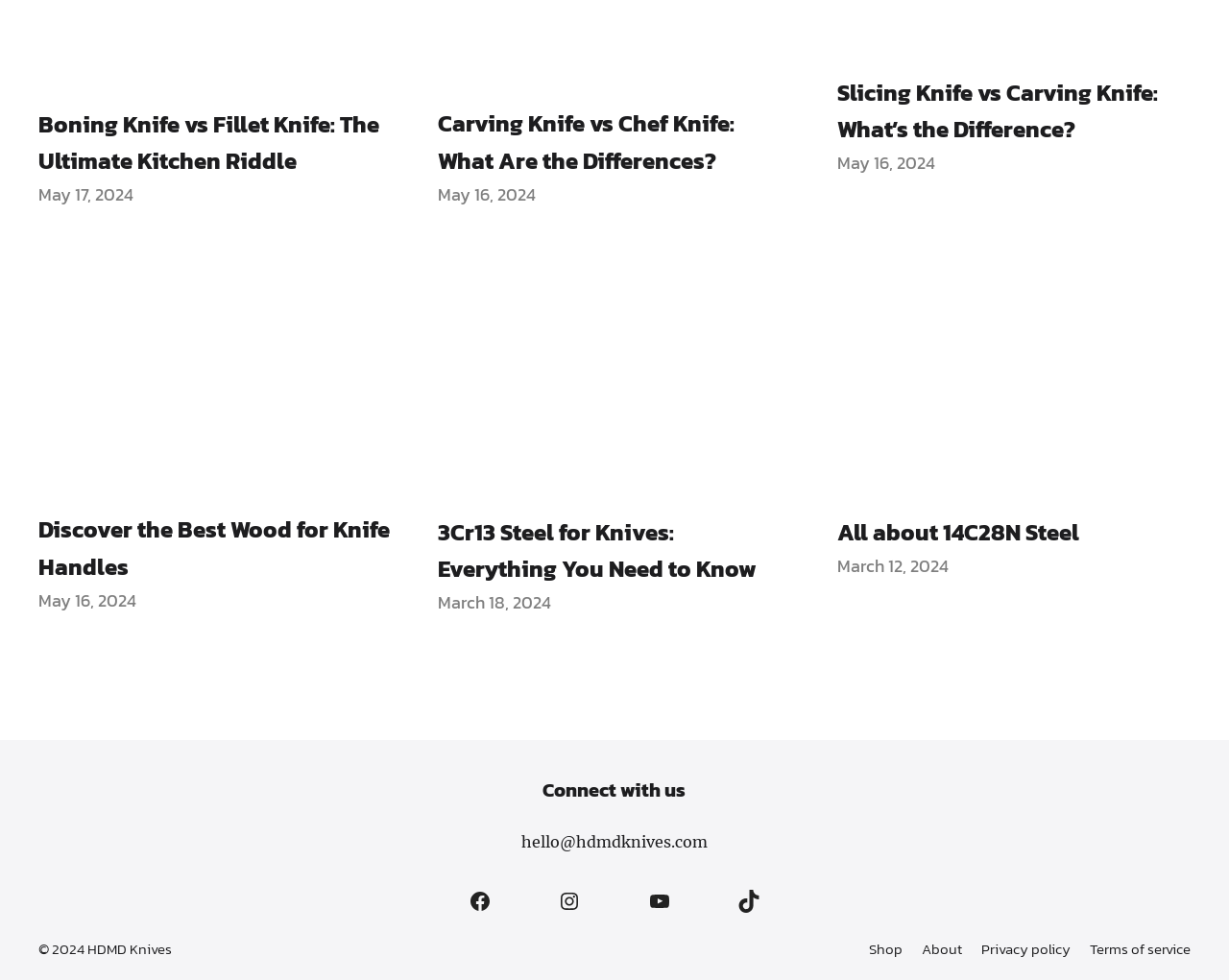Determine the bounding box coordinates of the target area to click to execute the following instruction: "Discover the Best Wood for Knife Handles."

[0.031, 0.464, 0.319, 0.495]